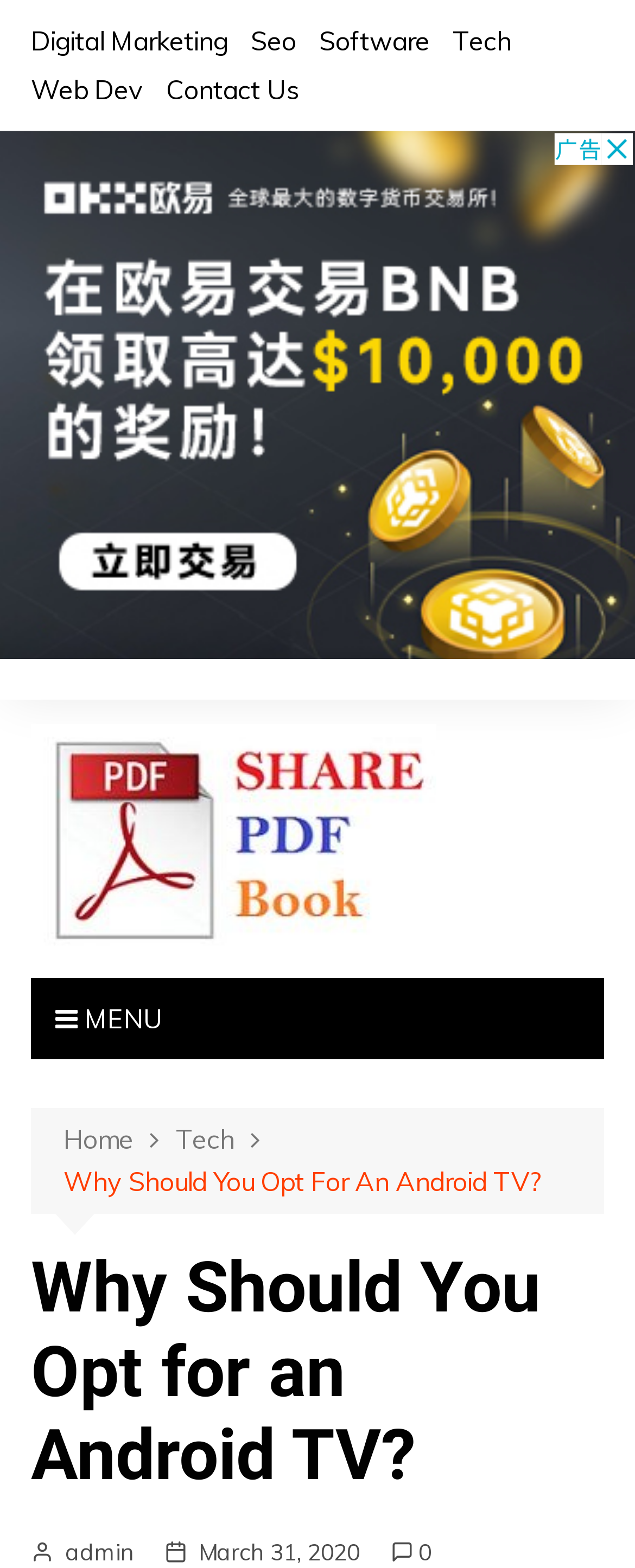Determine the bounding box coordinates of the element's region needed to click to follow the instruction: "Open MENU". Provide these coordinates as four float numbers between 0 and 1, formatted as [left, top, right, bottom].

[0.048, 0.624, 0.952, 0.676]